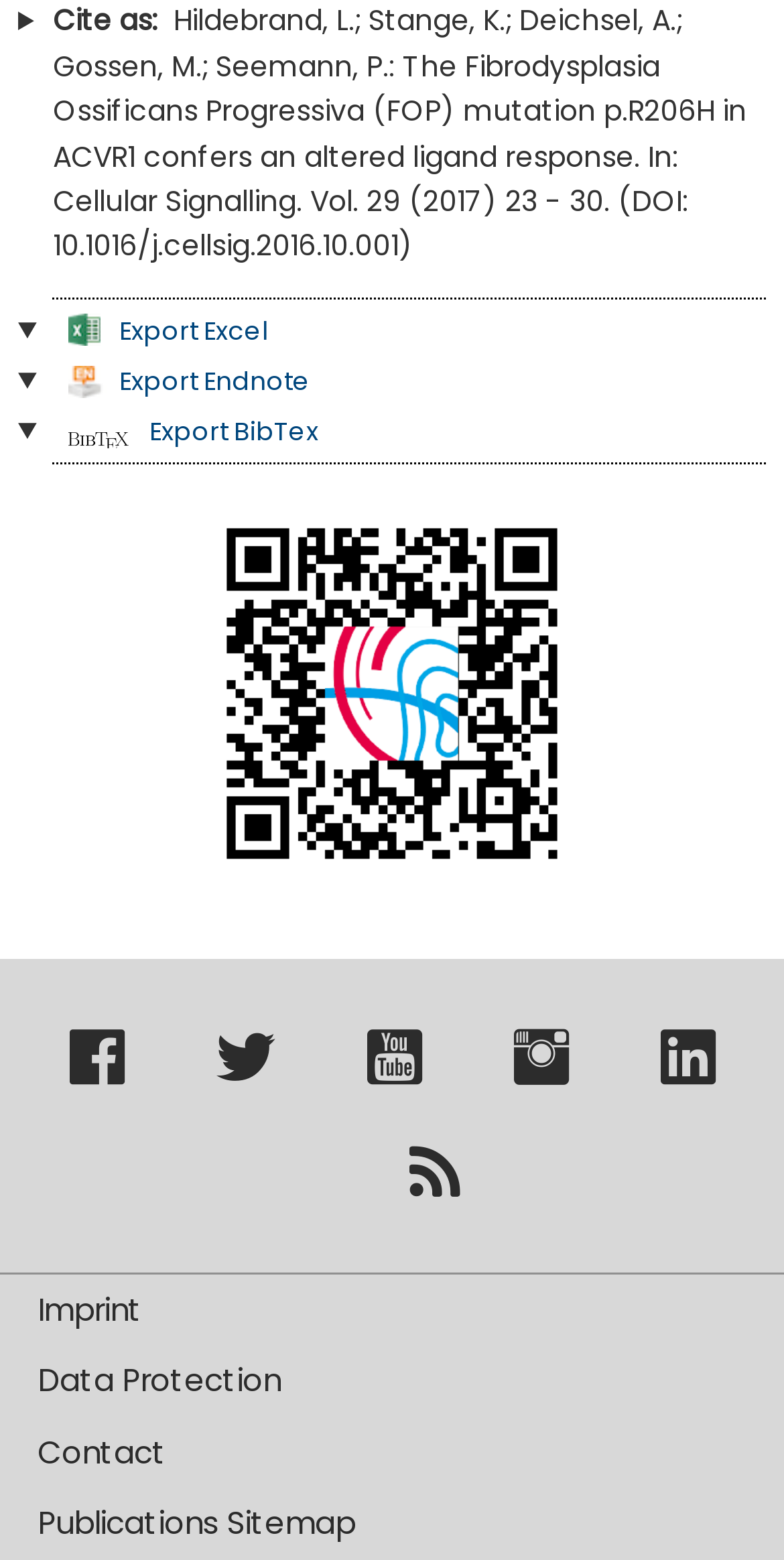What is the purpose of the QR code?
Refer to the image and answer the question using a single word or phrase.

Link to publication